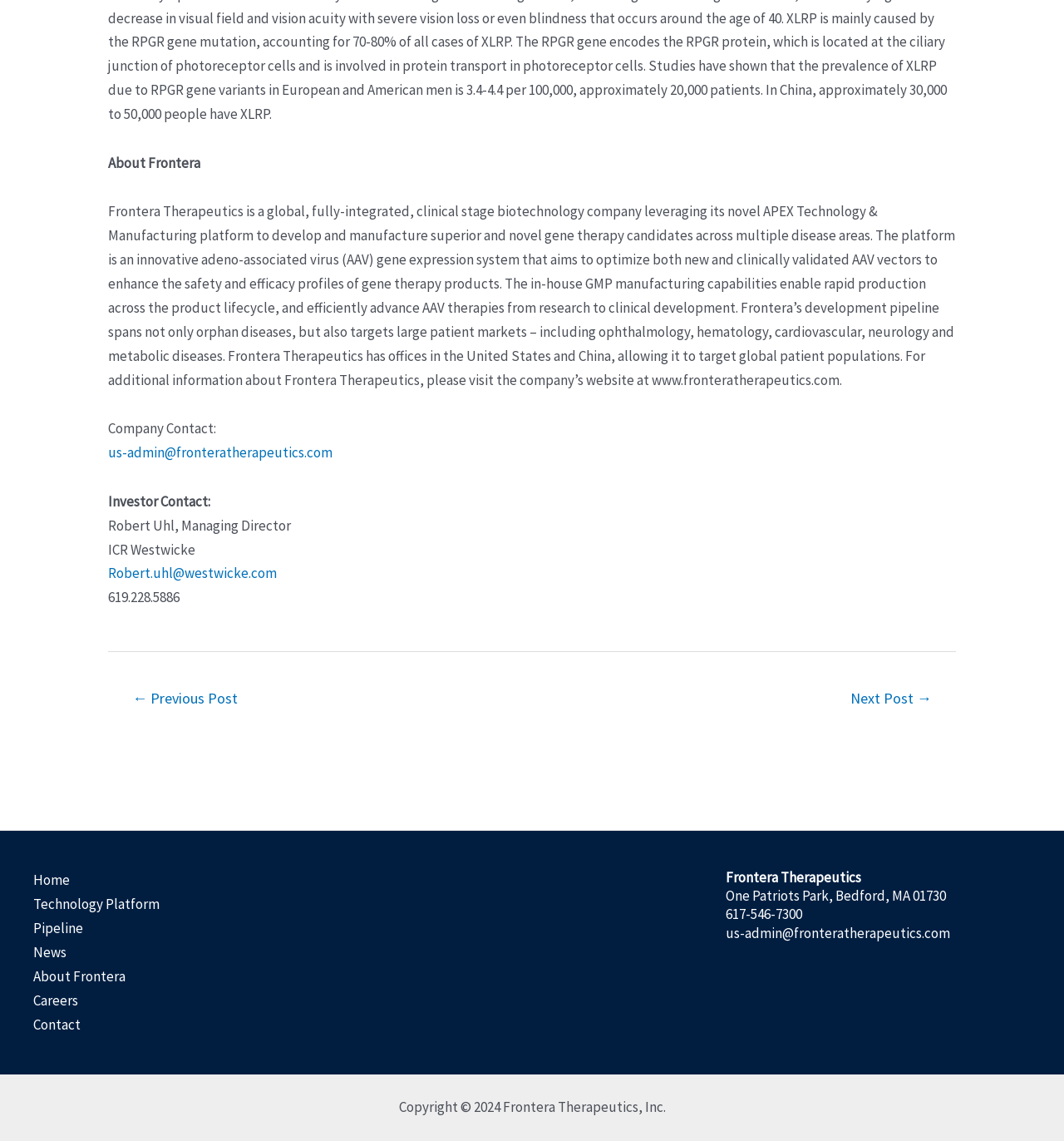Please locate the clickable area by providing the bounding box coordinates to follow this instruction: "View the 'Pipeline'".

[0.031, 0.803, 0.078, 0.824]